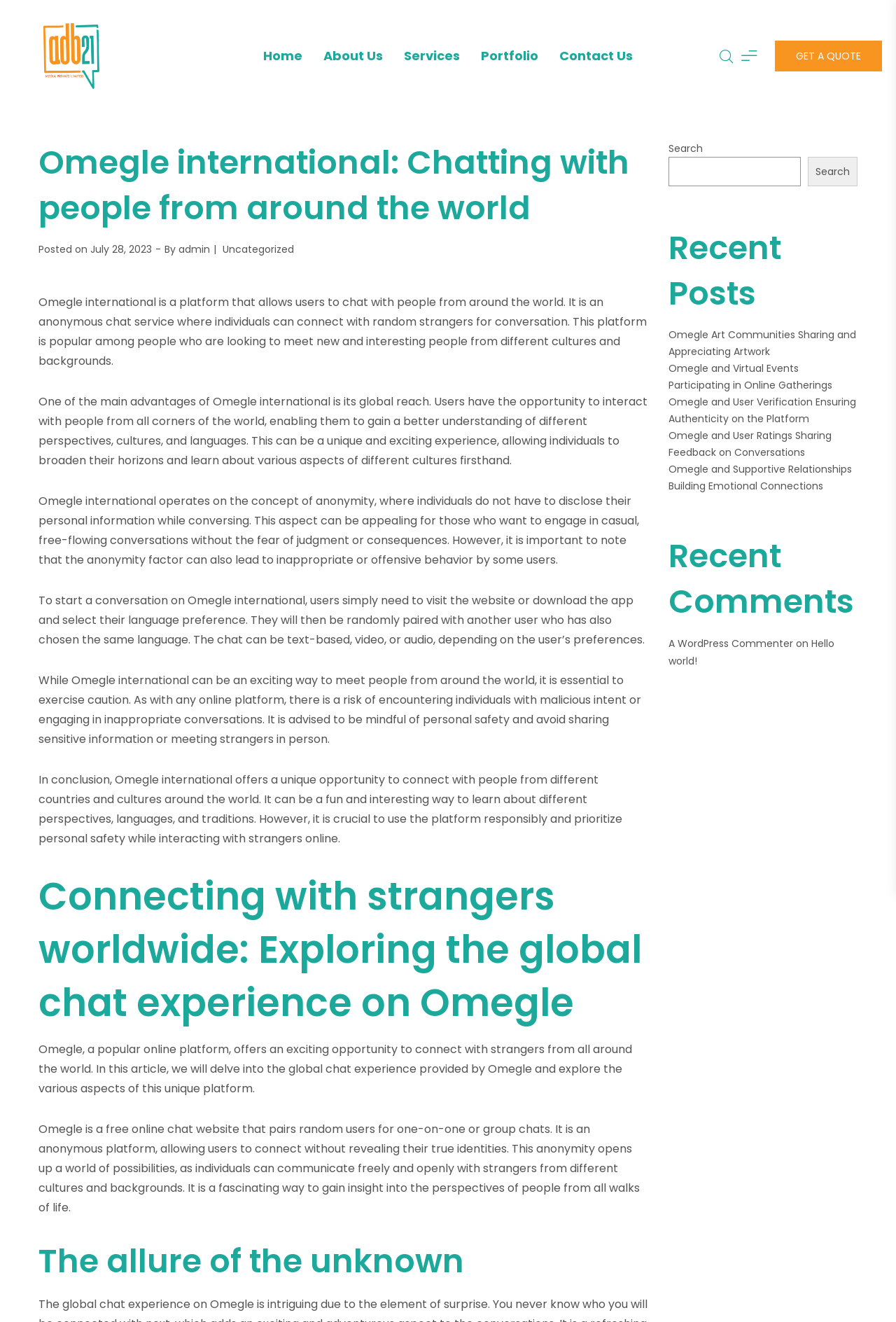Show the bounding box coordinates of the element that should be clicked to complete the task: "Search for something".

[0.746, 0.119, 0.894, 0.141]